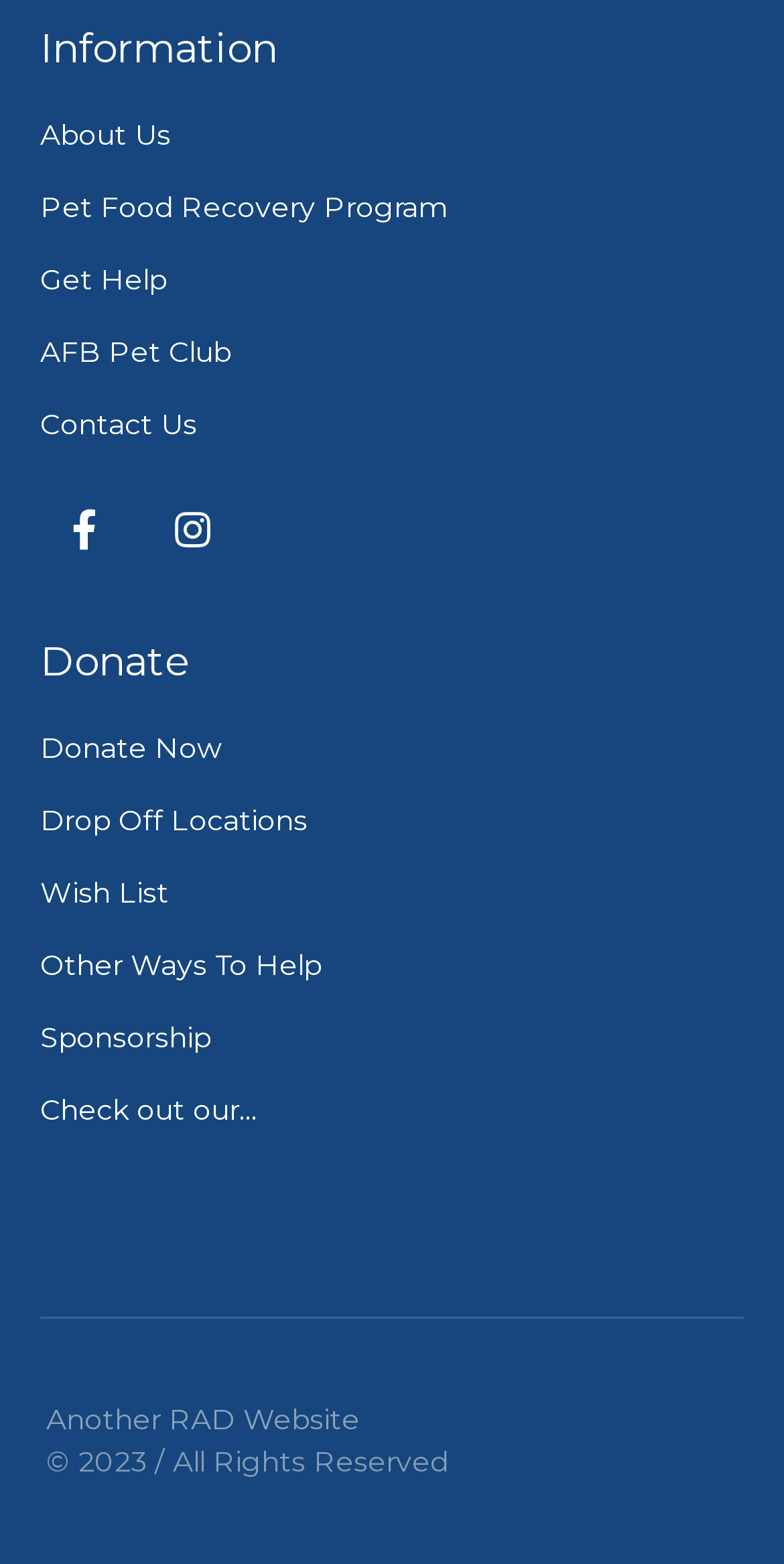Locate the UI element that matches the description Pet Food Recovery Program in the webpage screenshot. Return the bounding box coordinates in the format (top-left x, top-left y, bottom-right x, bottom-right y), with values ranging from 0 to 1.

[0.051, 0.121, 0.572, 0.144]